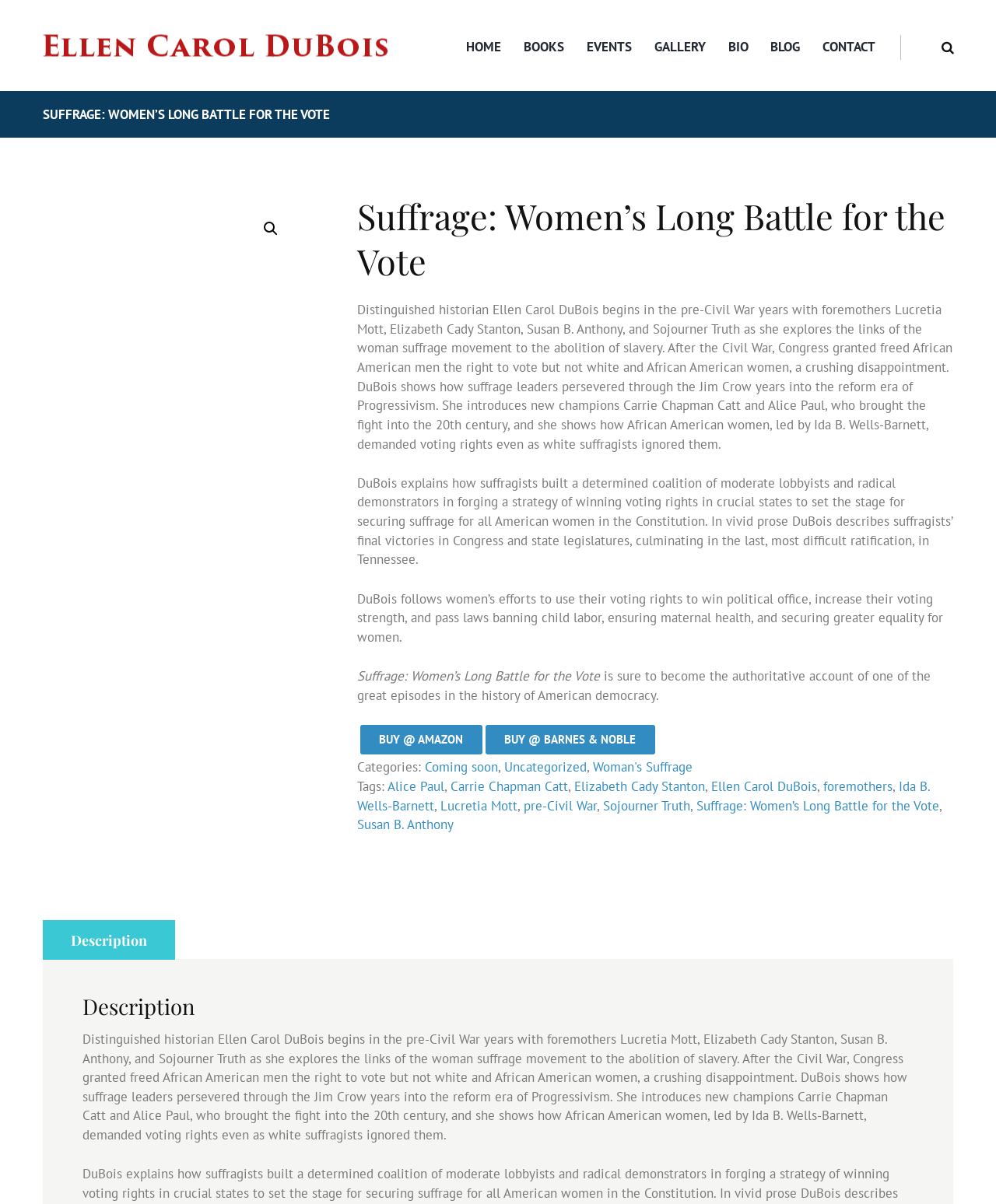Please determine the bounding box coordinates of the element to click on in order to accomplish the following task: "Buy the book at Amazon". Ensure the coordinates are four float numbers ranging from 0 to 1, i.e., [left, top, right, bottom].

[0.361, 0.602, 0.484, 0.627]